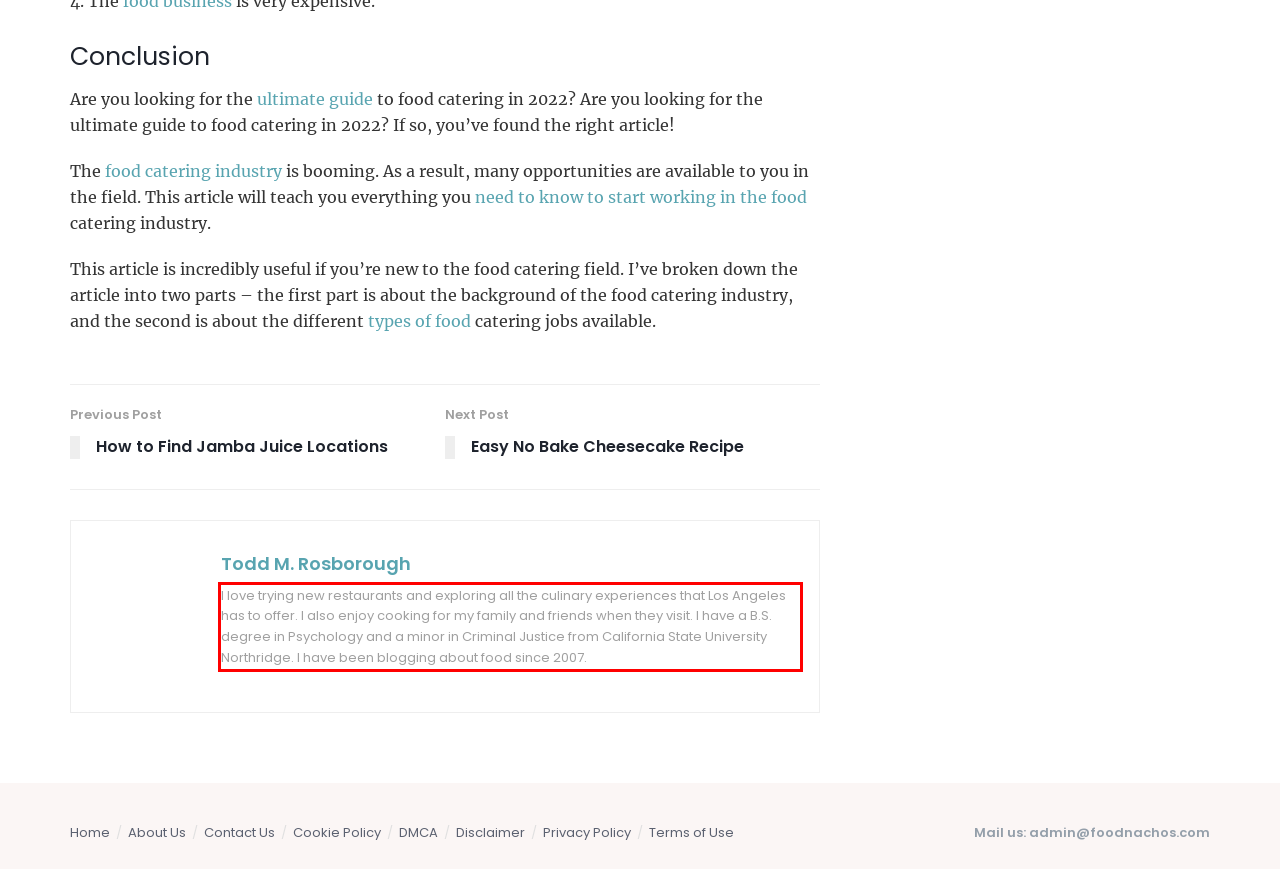Identify and extract the text within the red rectangle in the screenshot of the webpage.

I love trying new restaurants and exploring all the culinary experiences that Los Angeles has to offer. I also enjoy cooking for my family and friends when they visit. I have a B.S. degree in Psychology and a minor in Criminal Justice from California State University Northridge. I have been blogging about food since 2007.